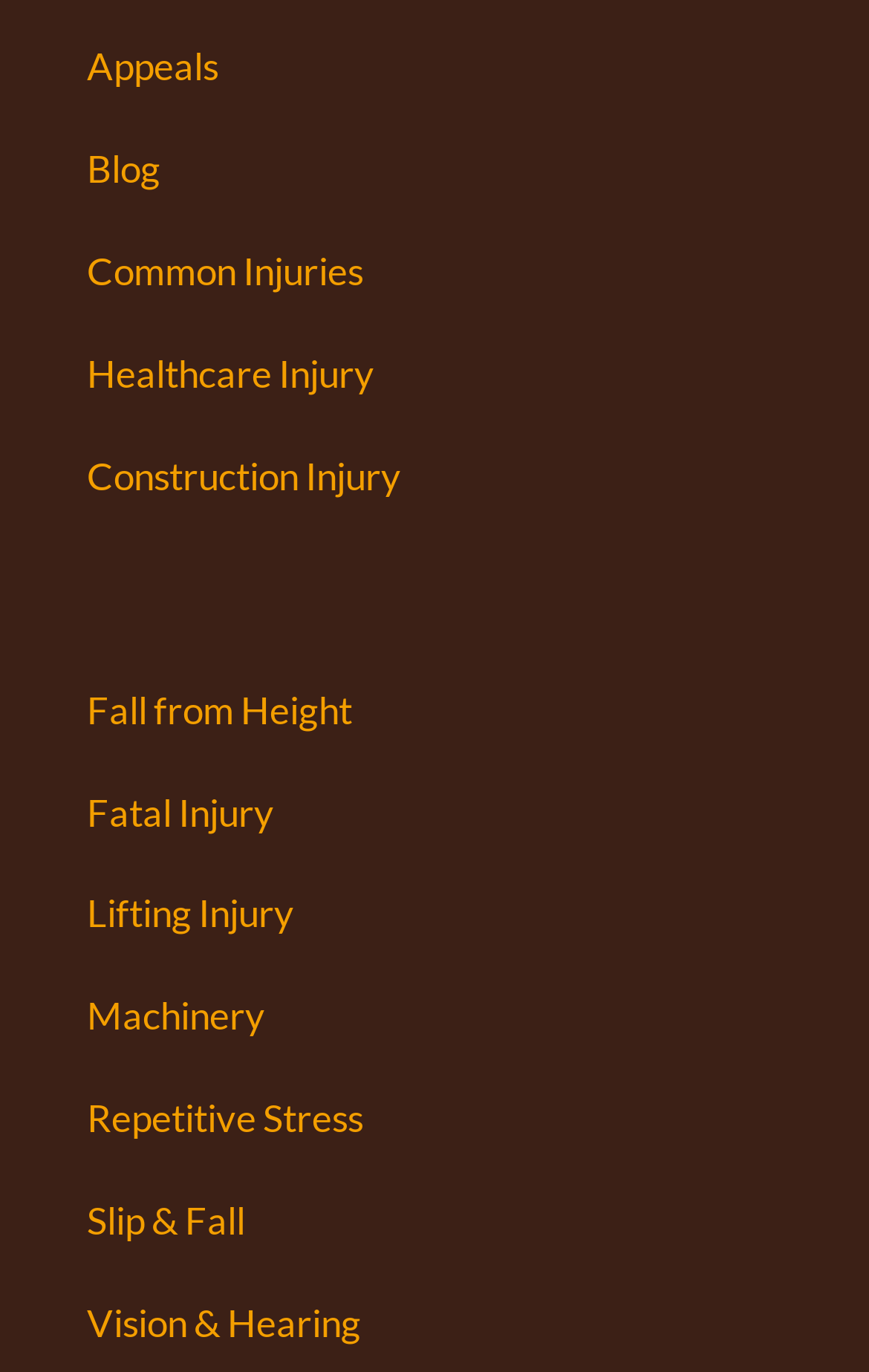Highlight the bounding box coordinates of the region I should click on to meet the following instruction: "Click on Appeals".

[0.1, 0.031, 0.251, 0.066]